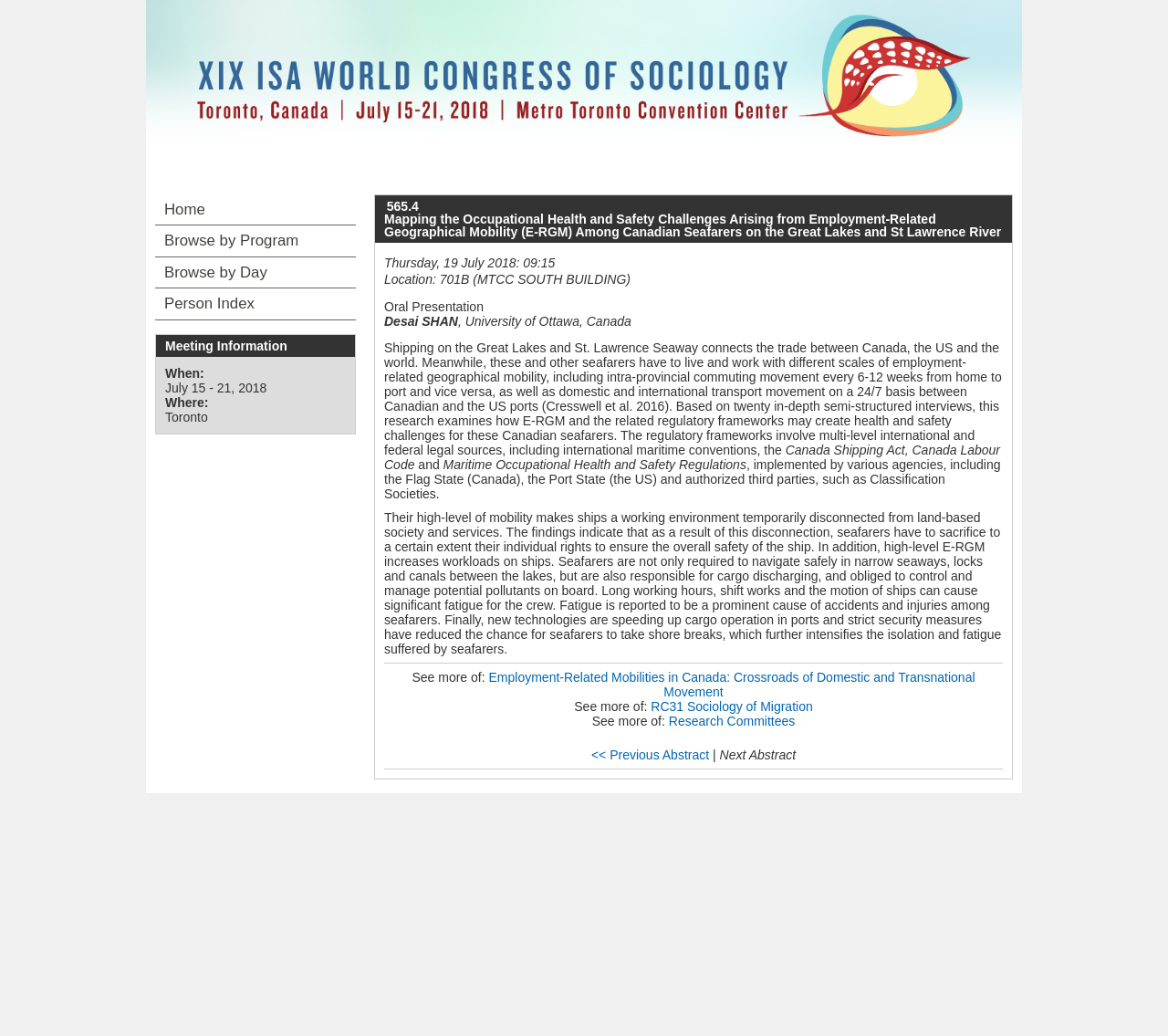Locate the bounding box coordinates of the clickable part needed for the task: "View the abstract of the oral presentation".

[0.329, 0.289, 0.414, 0.303]